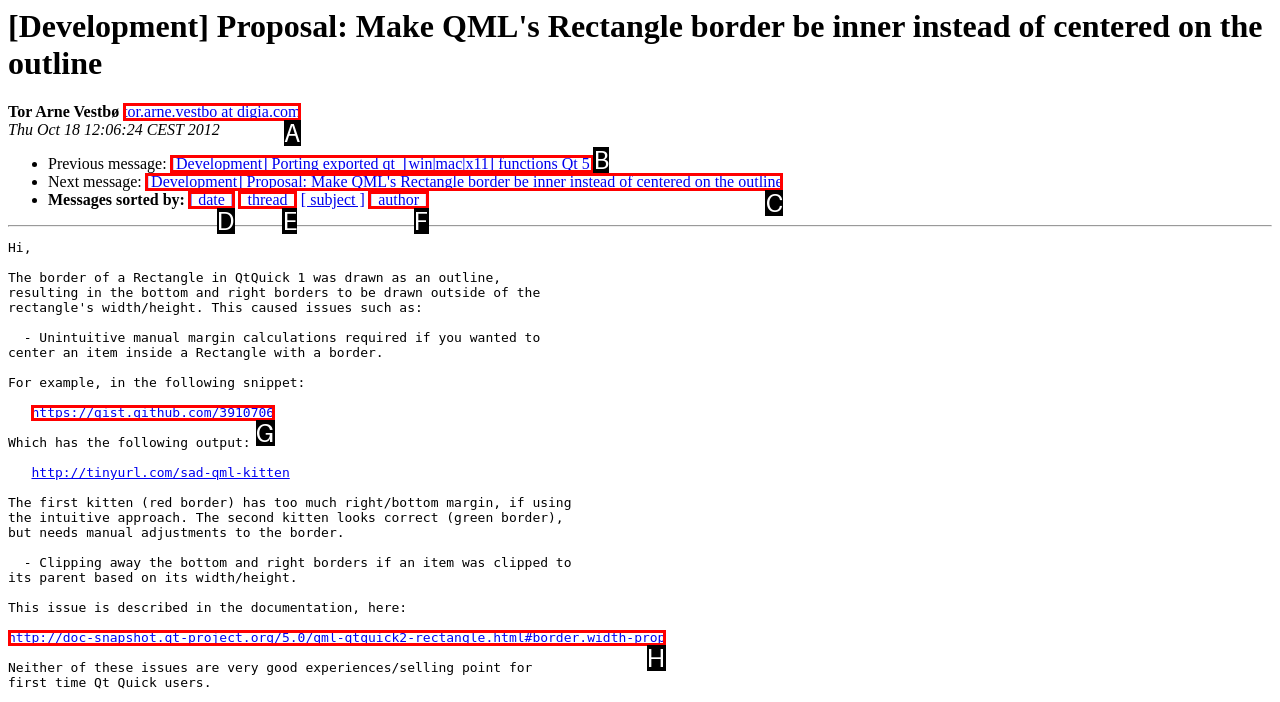Based on the description: [ thread ], find the HTML element that matches it. Provide your answer as the letter of the chosen option.

E